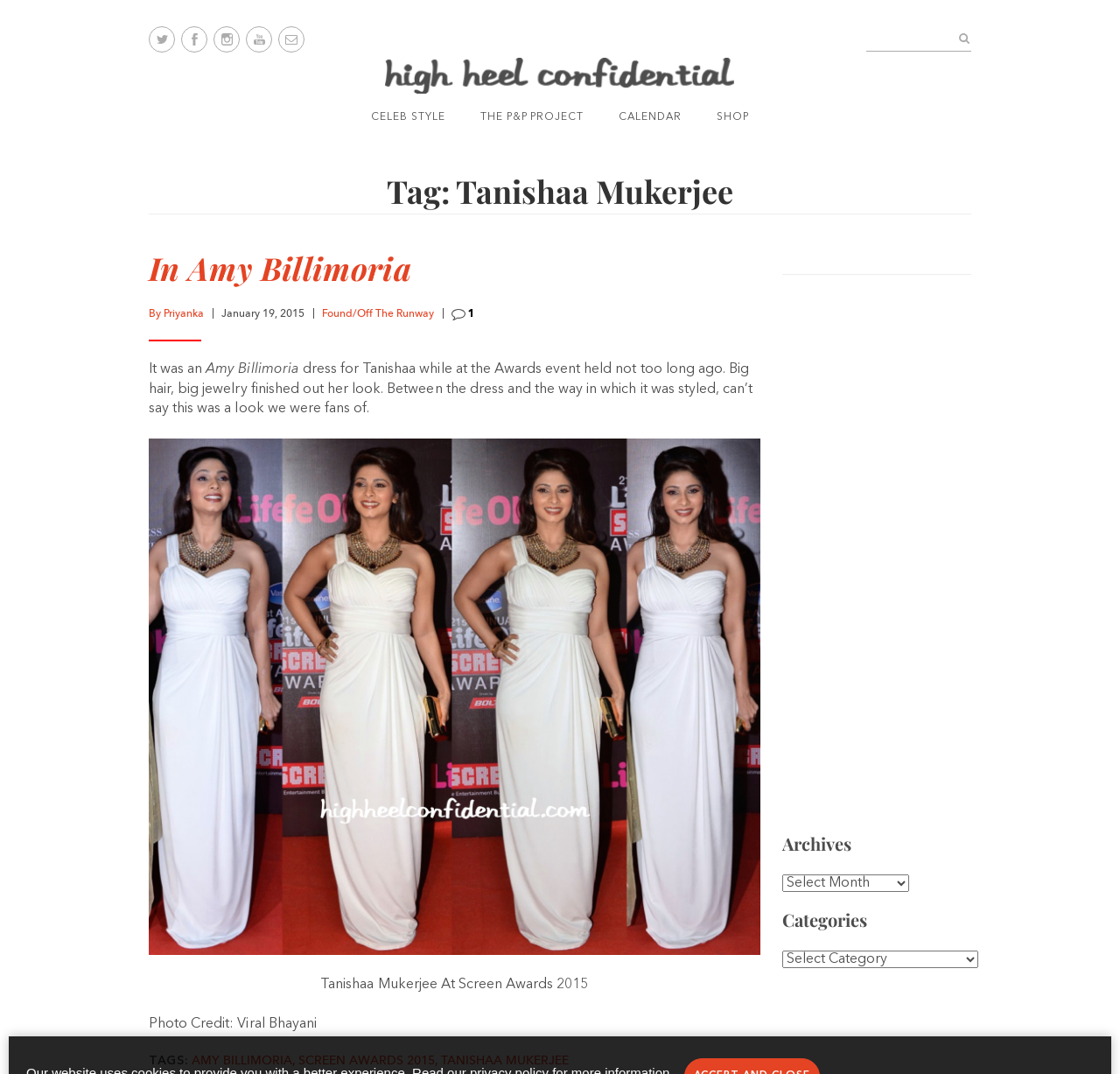Illustrate the webpage with a detailed description.

The webpage is about Tanishaa Mukerjee, an Indian celebrity. At the top left corner, there are four social media icons: Twitter, Facebook, Instagram, and Youtube, followed by a mail icon. On the right side of these icons, there is a logo of "High Heel Confidential". 

Below the social media icons, there is a search bar with a submit button. 

The main content of the webpage is an article about Tanishaa Mukerjee's appearance at the Screen Awards 2015, where she wore a dress designed by Amy Billimoria. The article includes a heading "Tag: Tanishaa Mukerjee" and several paragraphs of text describing the event and the dress. There are also links to related articles and tags.

On the right side of the article, there is a table with a single row and column, containing an image of Tanishaa Mukerjee at the event. Below the table, there is a line of text crediting the photo to Viral Bhayani.

At the bottom of the page, there are links to tags, including "AMY BILLIMORIA", "SCREEN AWARDS 2015", and "TANISHAA MUKERJEE". There is also an advertisement iframe and two dropdown menus for "Archives" and "Categories".